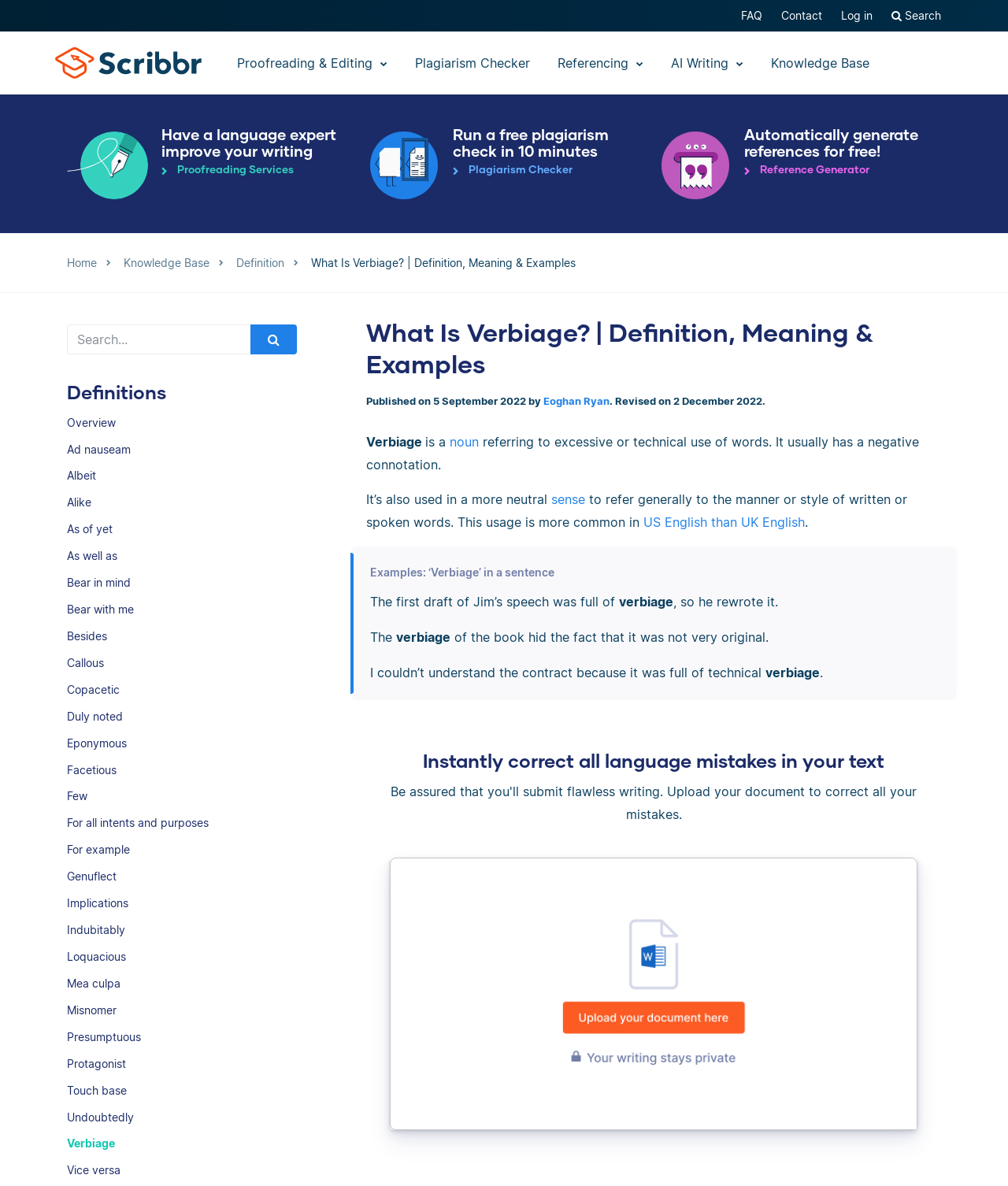Summarize the contents and layout of the webpage in detail.

This webpage is about the definition and meaning of "Verbiage", a noun referring to excessive or technical use of words. At the top, there are several links to other pages, including "FAQ", "Contact", "Log in", and a search icon. Below these links, there is a logo image and a navigation menu with links to "Proofreading & Editing", "Plagiarism Checker", "Referencing", "AI Writing", and "Knowledge Base".

The main content of the page is divided into sections. The first section has a heading "What Is Verbiage? | Definition, Meaning & Examples" and provides a brief definition of verbiage. Below this, there is a search bar with a button. The next section has a heading "Definitions" and lists several links to related terms, such as "Overview", "Ad nauseam", "Albeit", and many others.

Following this, there is a section with a heading "What Is Verbiage? | Definition, Meaning & Examples" again, which provides more detailed information about the term. This section includes a publication date and the author's name, as well as a figure with a caption that provides examples of how to use "verbiage" in a sentence.

At the bottom of the page, there is a call-to-action section with a heading "Instantly correct all language mistakes in your text" and a link to upload a document for proofreading. There is also an image associated with this link.